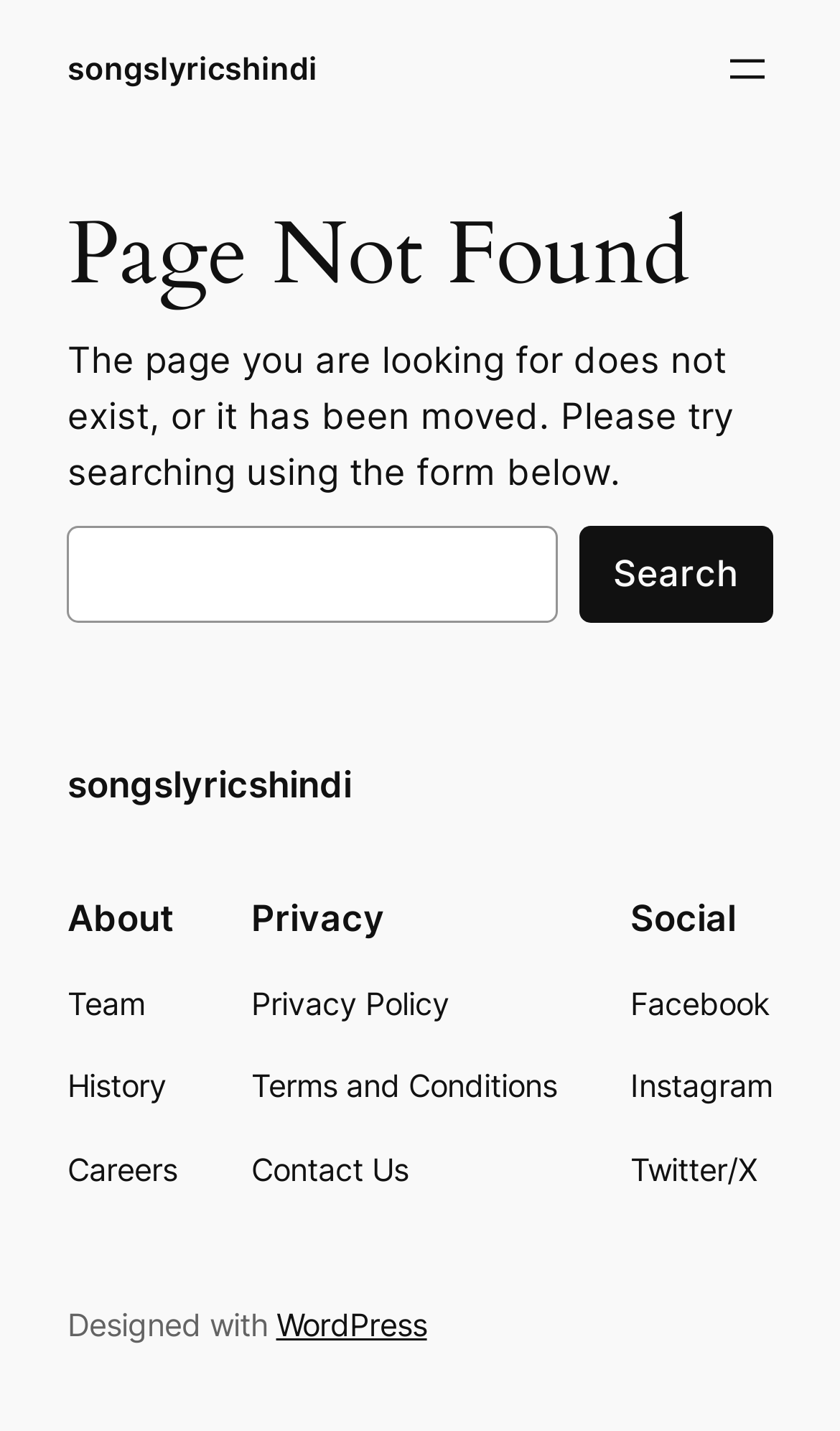Identify the bounding box coordinates of the region I need to click to complete this instruction: "Open menu".

[0.858, 0.03, 0.92, 0.066]